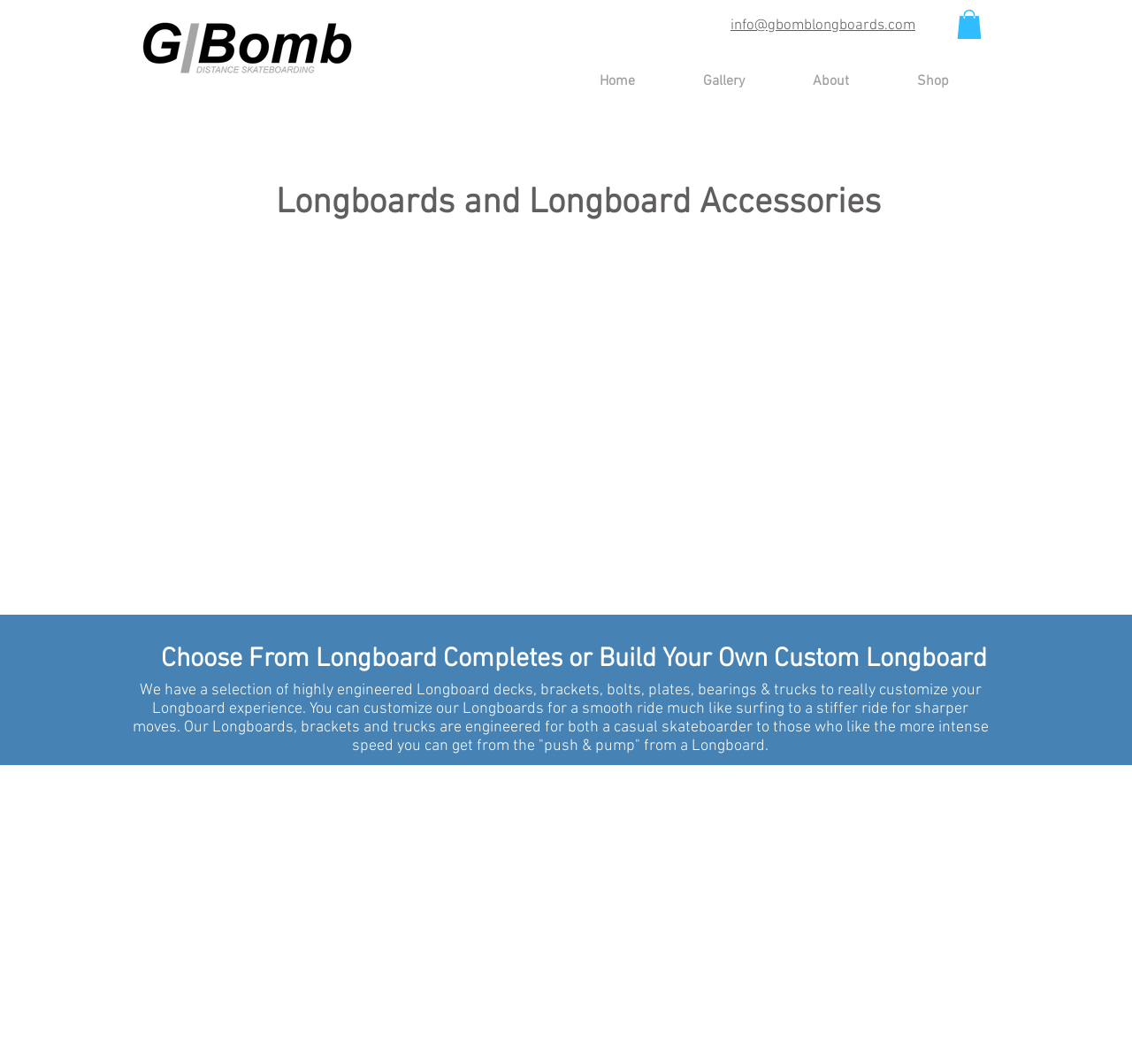How can I contact the website owner?
Refer to the screenshot and deliver a thorough answer to the question presented.

The website provides an email address 'info@gbomblongboards.com' which can be used to contact the website owner or the company behind the website.